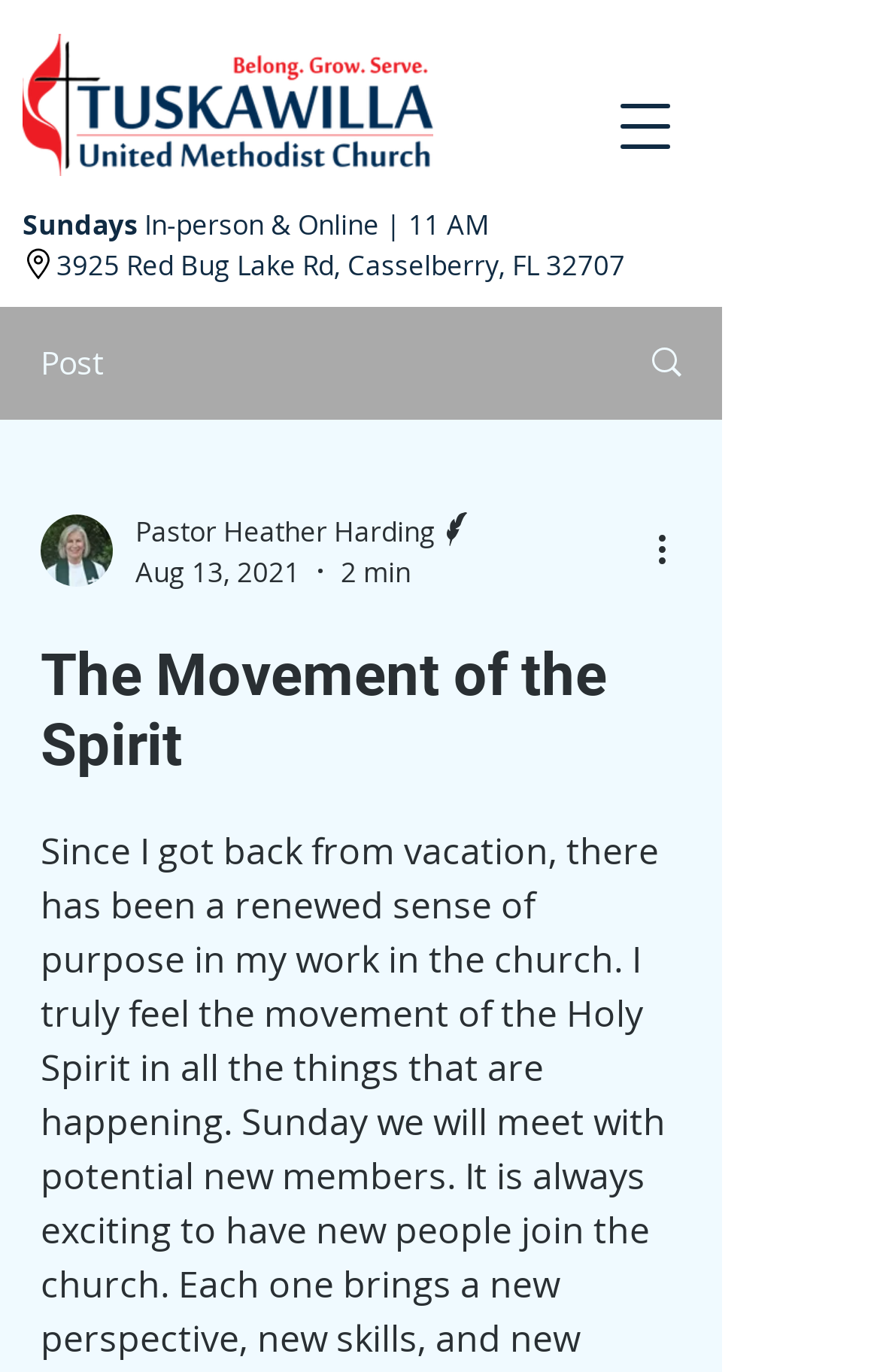How long does it take to read the post?
From the details in the image, provide a complete and detailed answer to the question.

The reading time of the post can be found in the generic text below the writer's name, which is '2 min'.